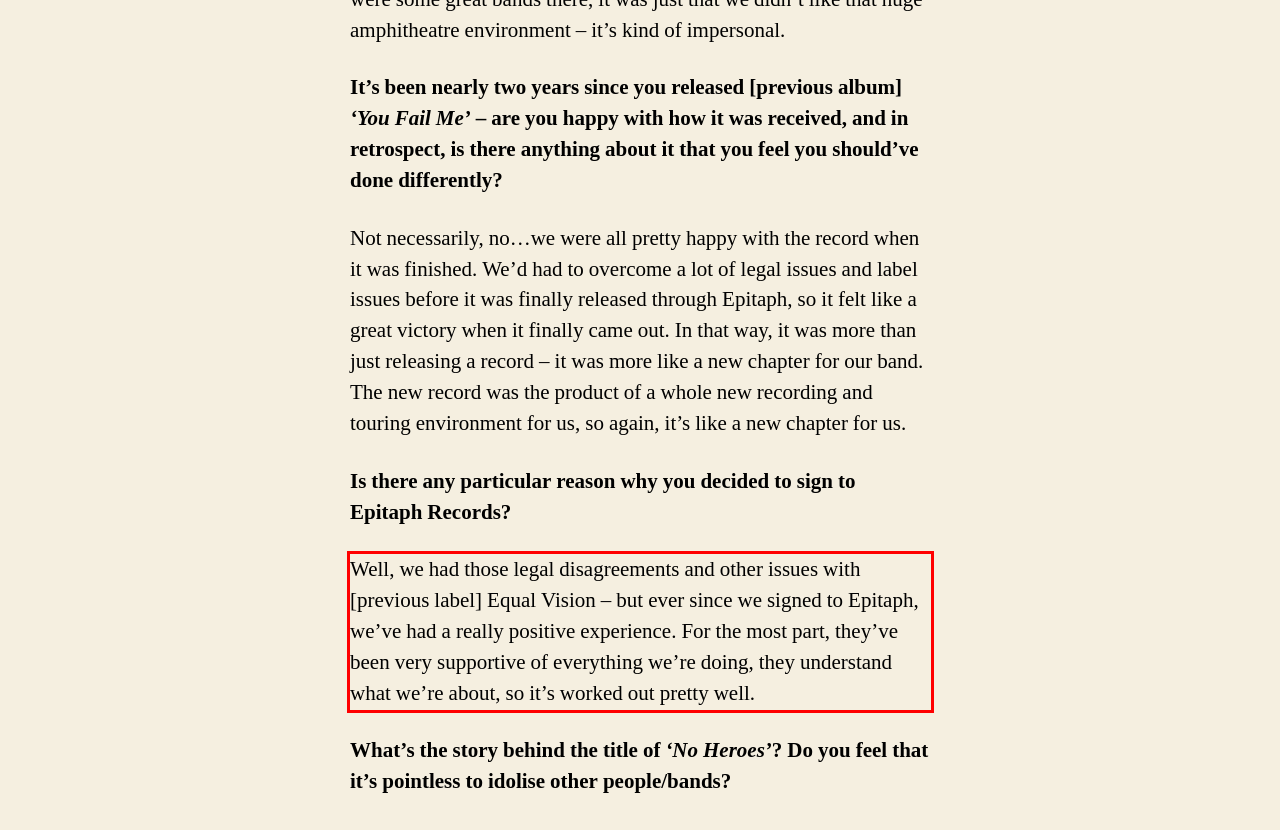Using the provided webpage screenshot, identify and read the text within the red rectangle bounding box.

Well, we had those legal disagreements and other issues with [previous label] Equal Vision – but ever since we signed to Epitaph, we’ve had a really positive experience. For the most part, they’ve been very supportive of everything we’re doing, they understand what we’re about, so it’s worked out pretty well.